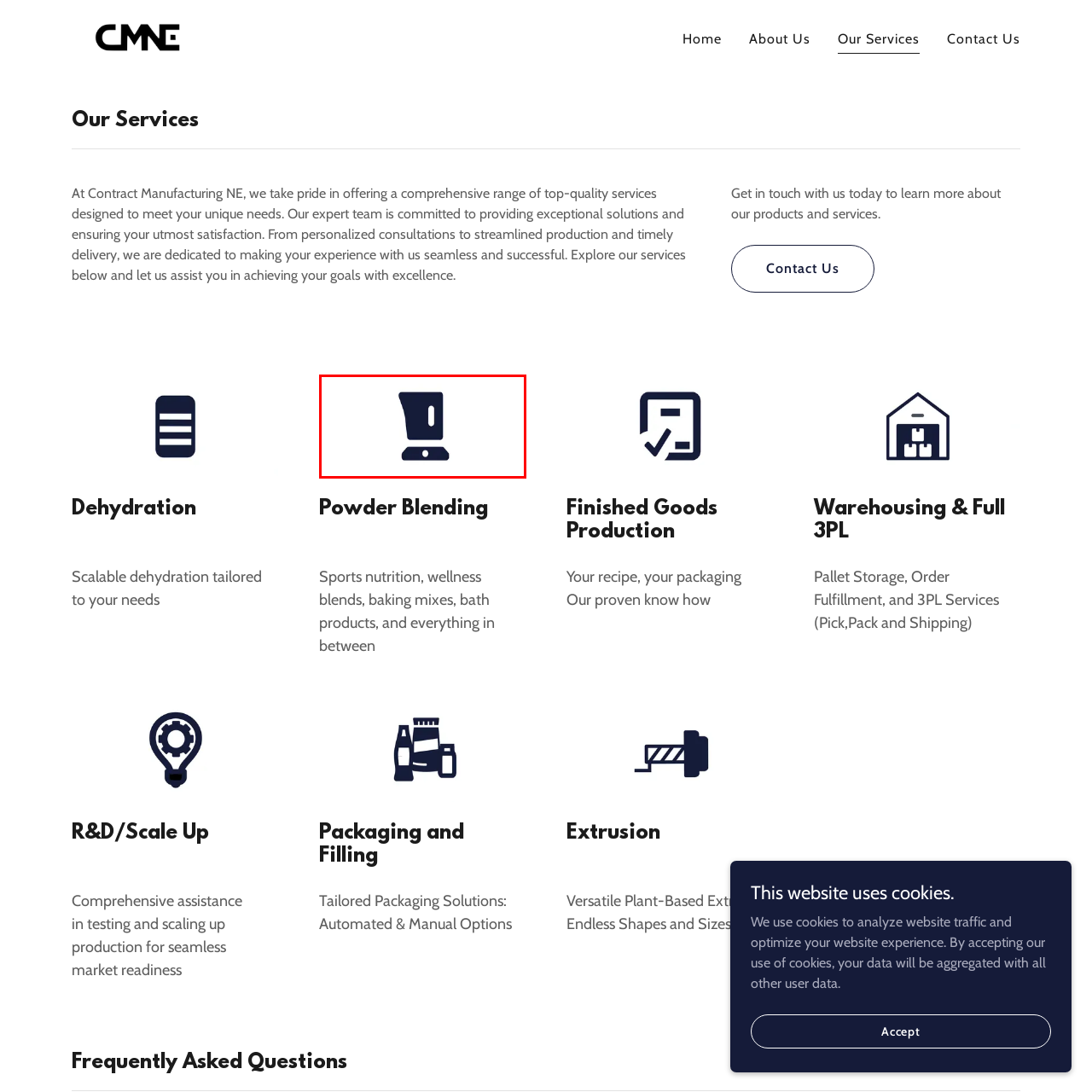What company offers the 'Packaging and Filling' service?
Please review the image inside the red bounding box and answer using a single word or phrase.

Contract Manufacturing NE